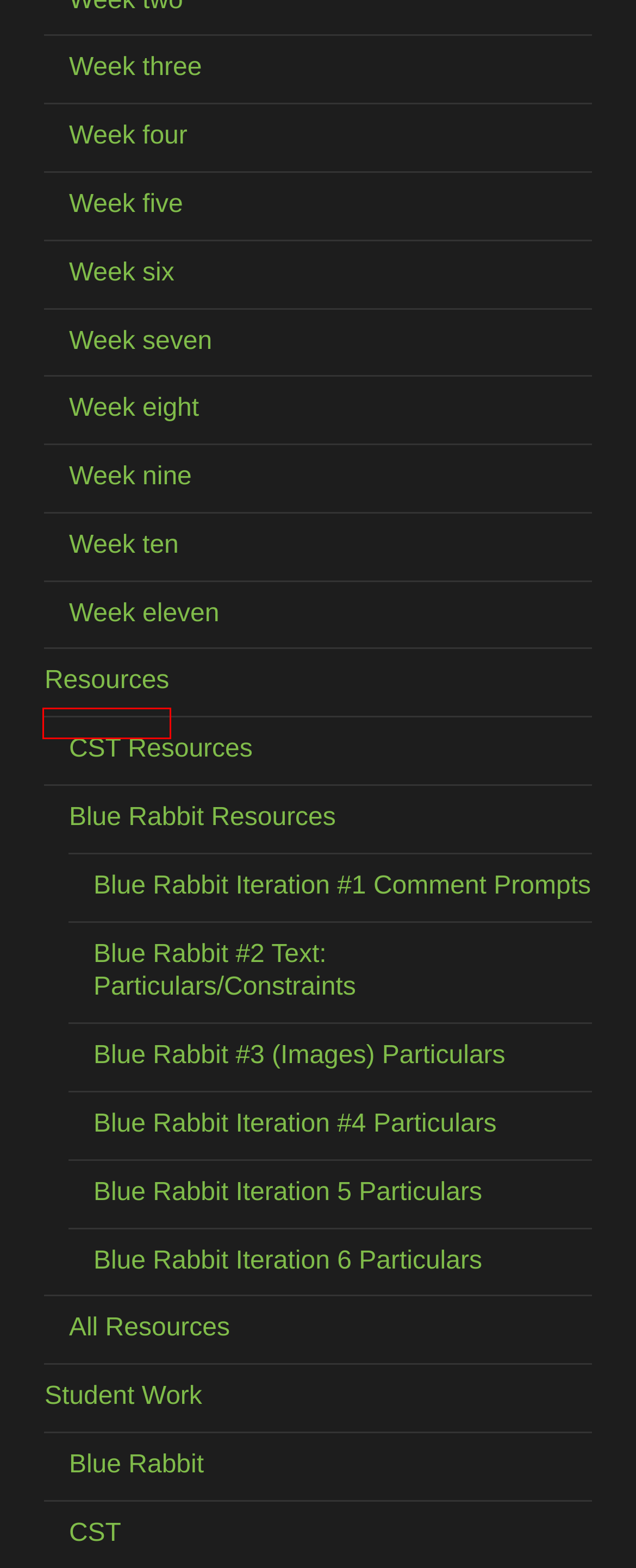Given a webpage screenshot with a red bounding box around a particular element, identify the best description of the new webpage that will appear after clicking on the element inside the red bounding box. Here are the candidates:
A. Week three |
B. Student Work |
C. Resources |
D. Week eleven |
E. Blue Rabbit Resources |
F. Week five |
G. Week two |
H. CST Resources |

C